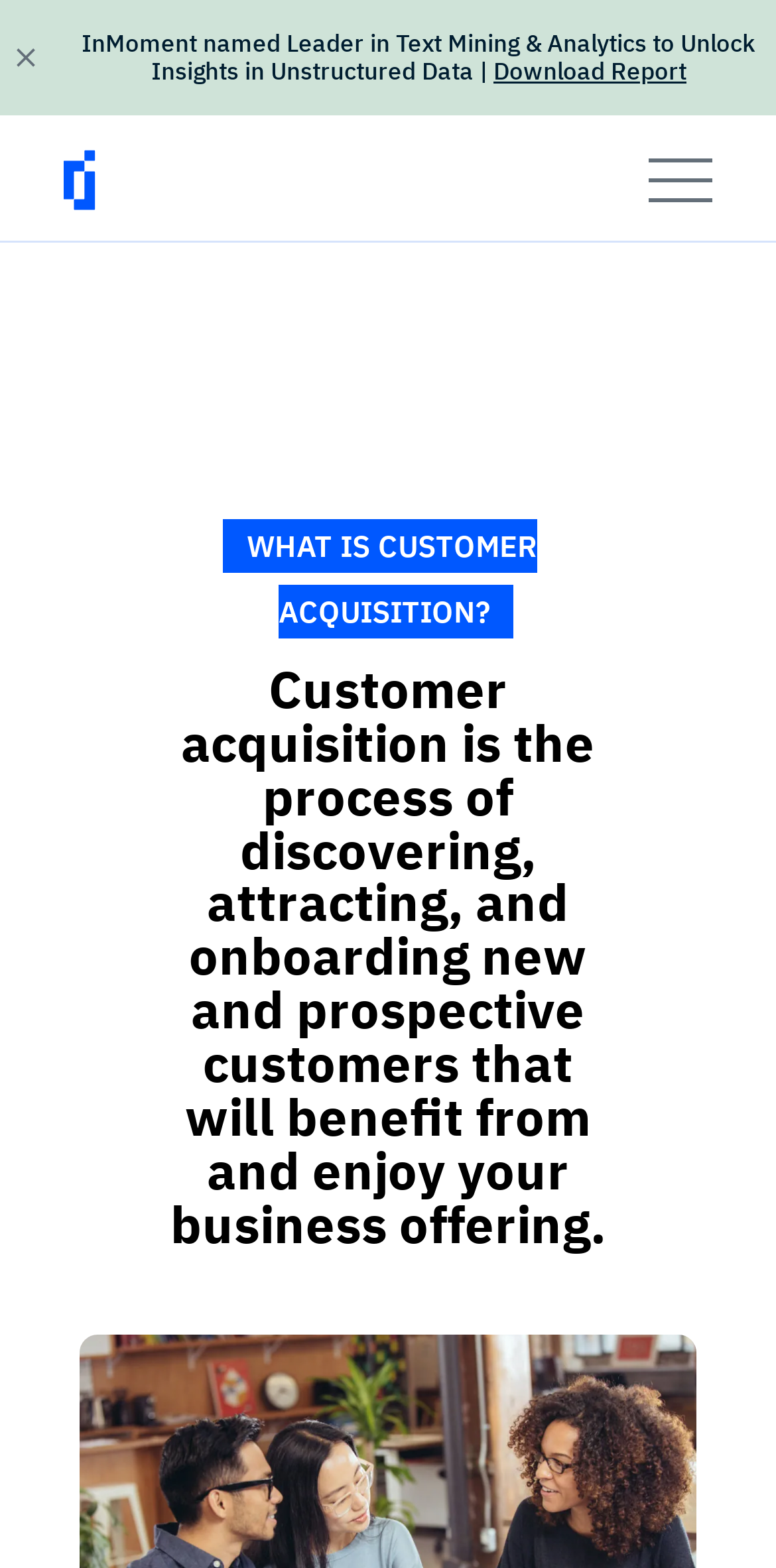Determine the heading of the webpage and extract its text content.

WHAT IS CUSTOMER ACQUISITION?